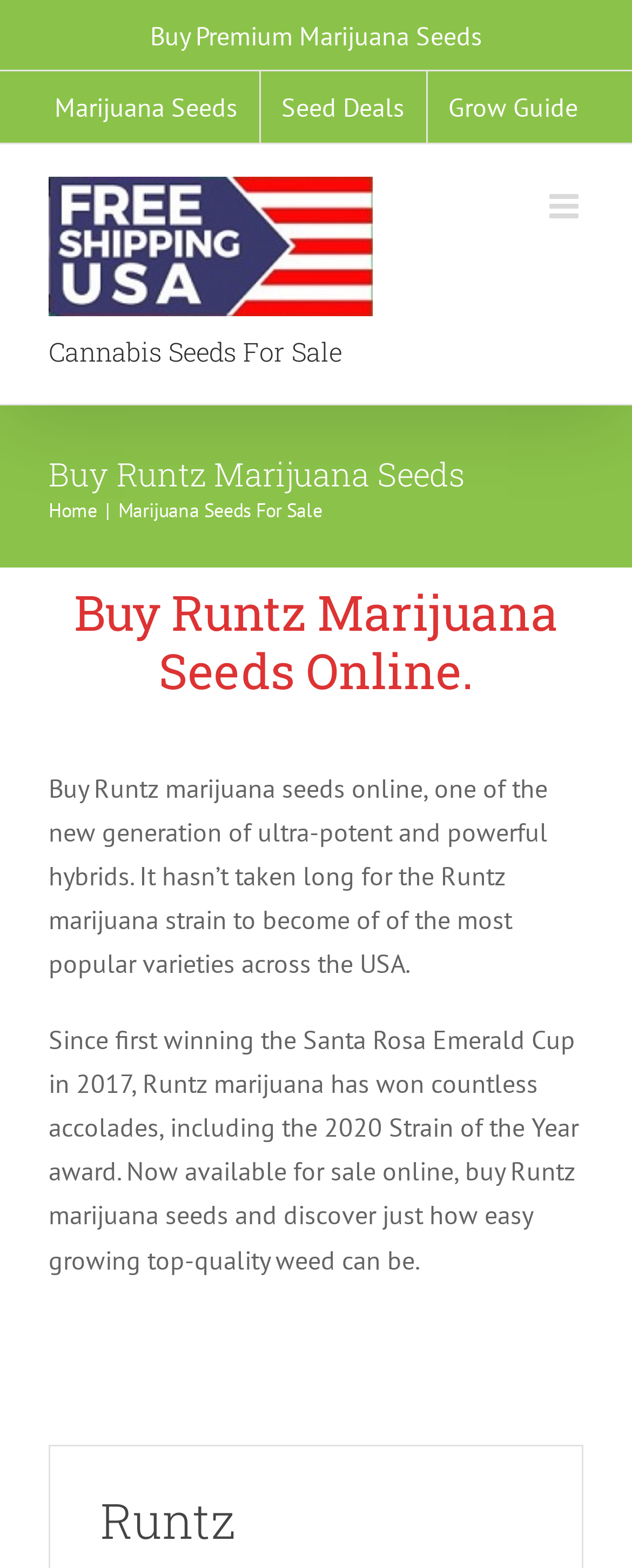Is the mobile menu expanded?
Utilize the image to construct a detailed and well-explained answer.

The link 'Toggle mobile menu' has an attribute 'expanded' set to False, indicating that the mobile menu is not expanded.